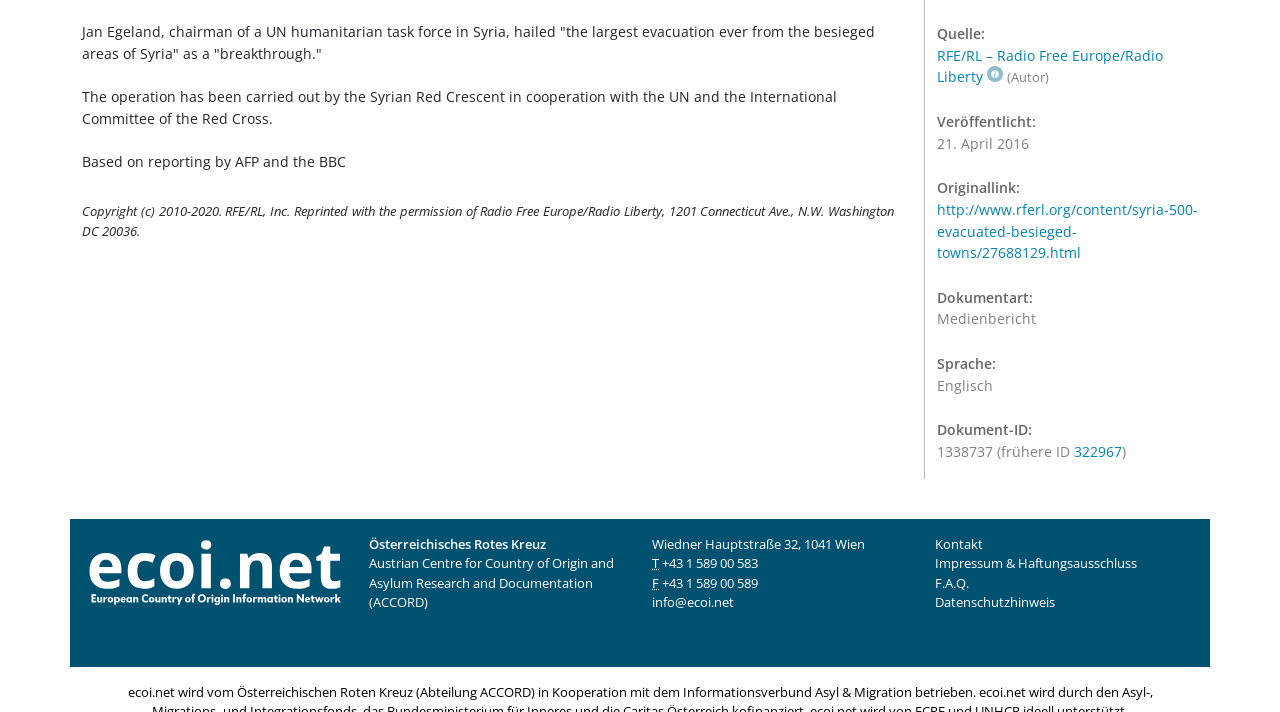Give the bounding box coordinates for the element described as: "Impressum & Haftungsausschluss".

[0.73, 0.778, 0.888, 0.803]